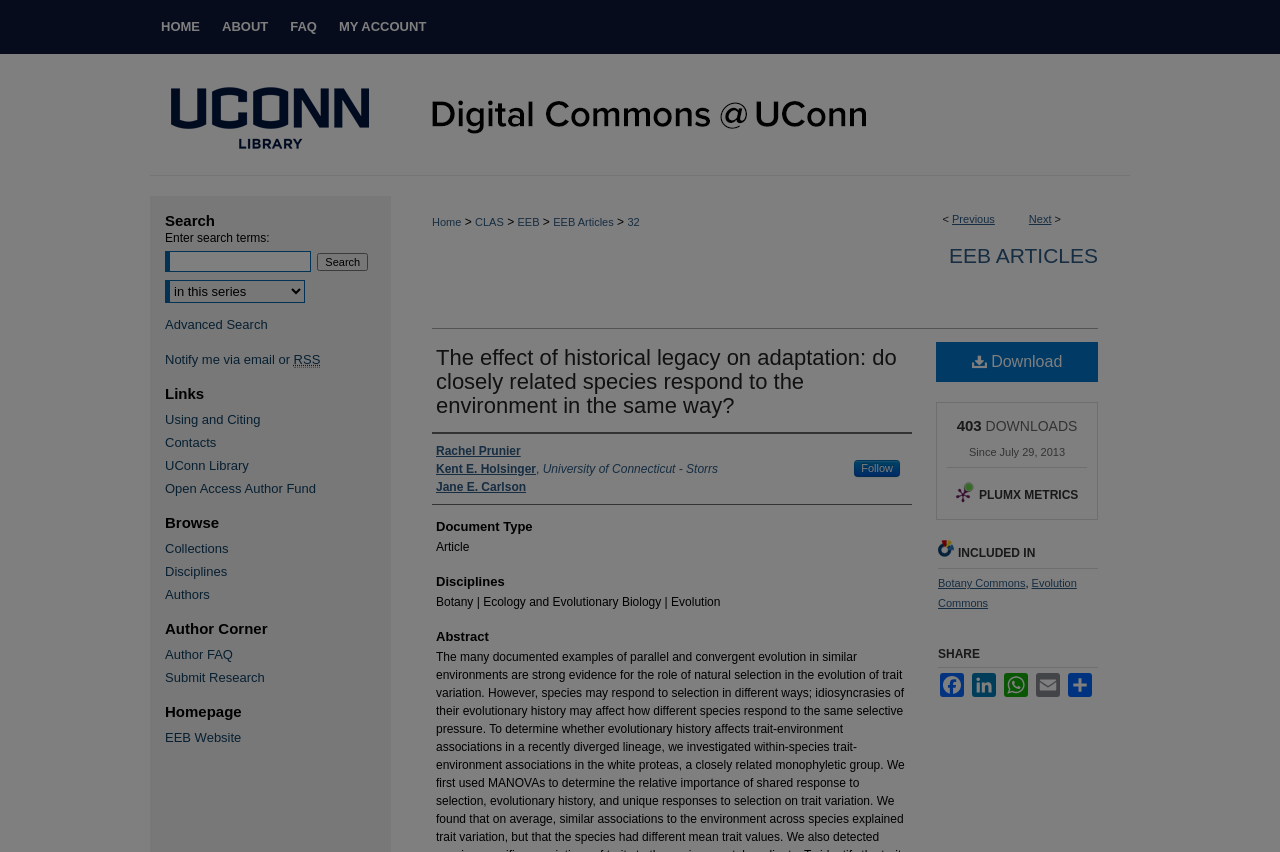Identify the title of the webpage and provide its text content.

The effect of historical legacy on adaptation: do closely related species respond to the environment in the same way?